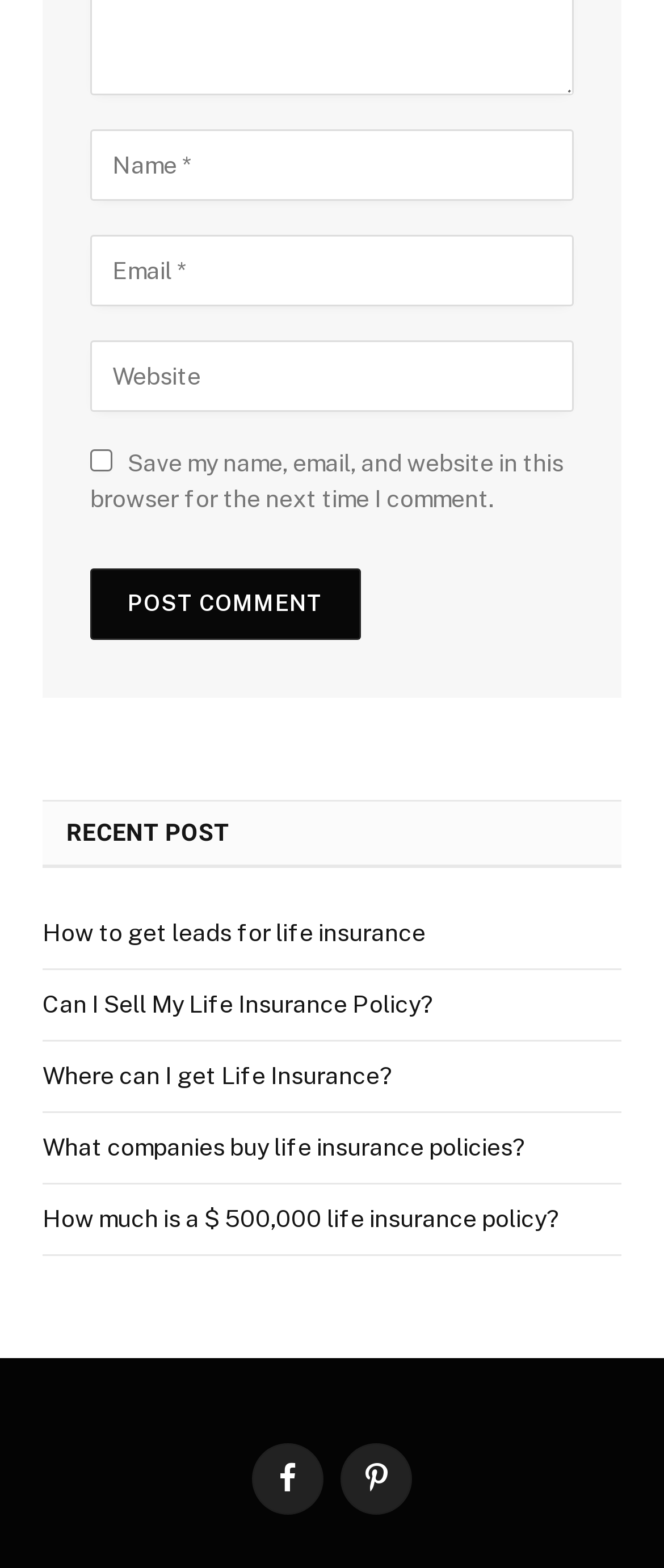Could you indicate the bounding box coordinates of the region to click in order to complete this instruction: "Enter your name".

[0.136, 0.082, 0.864, 0.128]